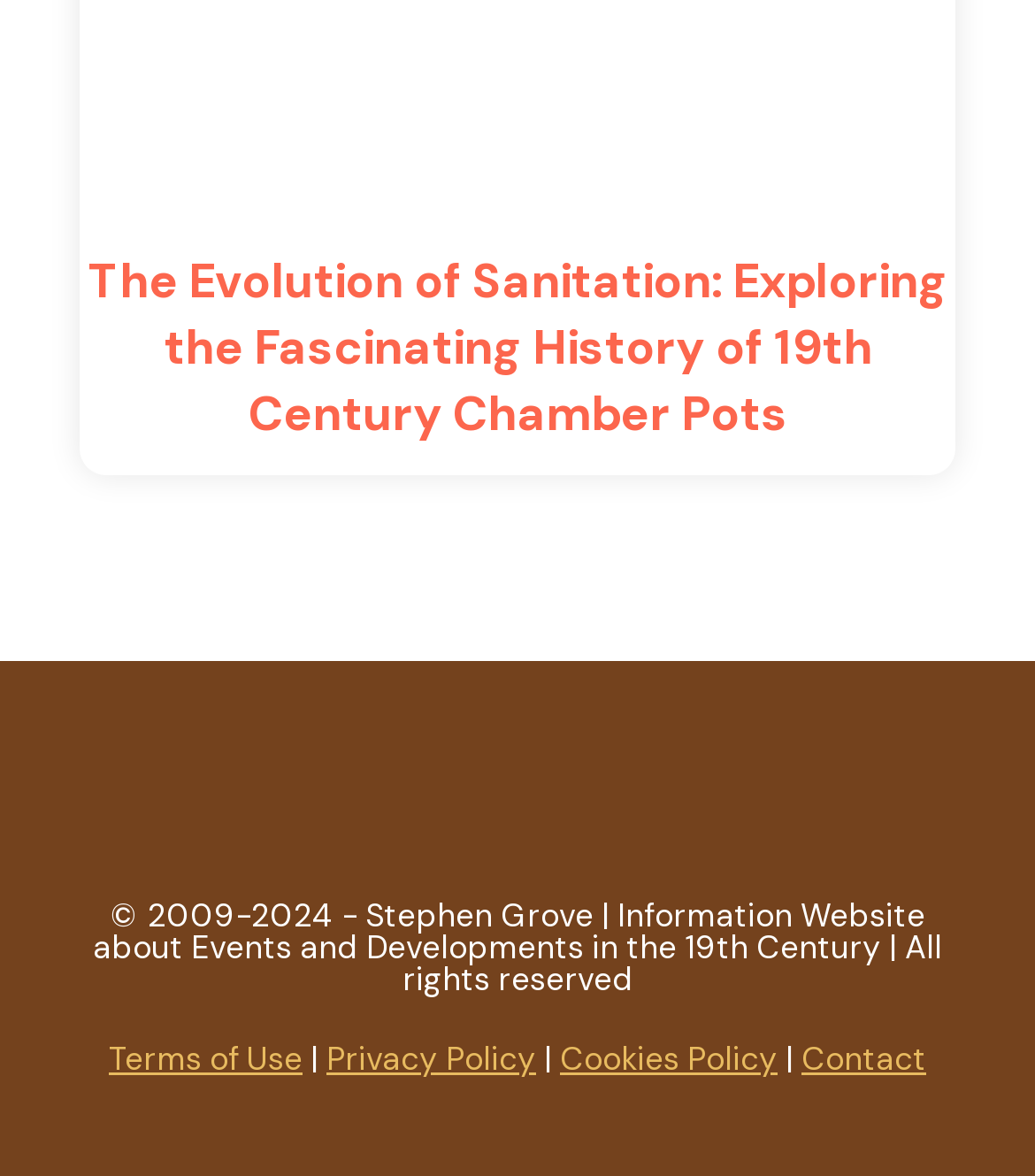What is the purpose of the link 'Terms of Use'?
Answer the question in a detailed and comprehensive manner.

The link 'Terms of Use' is likely to provide information about the terms and conditions of using this website, which is a common practice for websites to inform users about their rights and responsibilities.